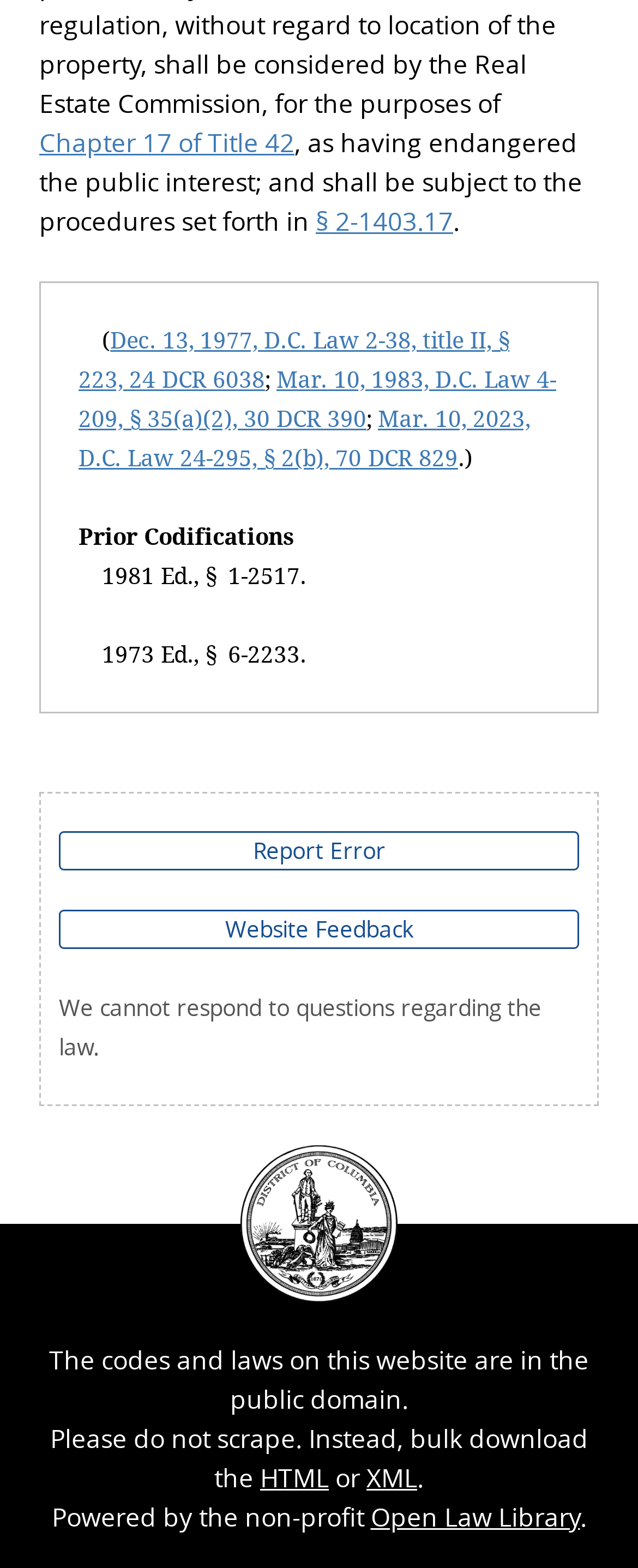Locate the bounding box coordinates of the element that should be clicked to execute the following instruction: "Click the 'Logo - Return to home page' link".

[0.377, 0.806, 0.623, 0.831]